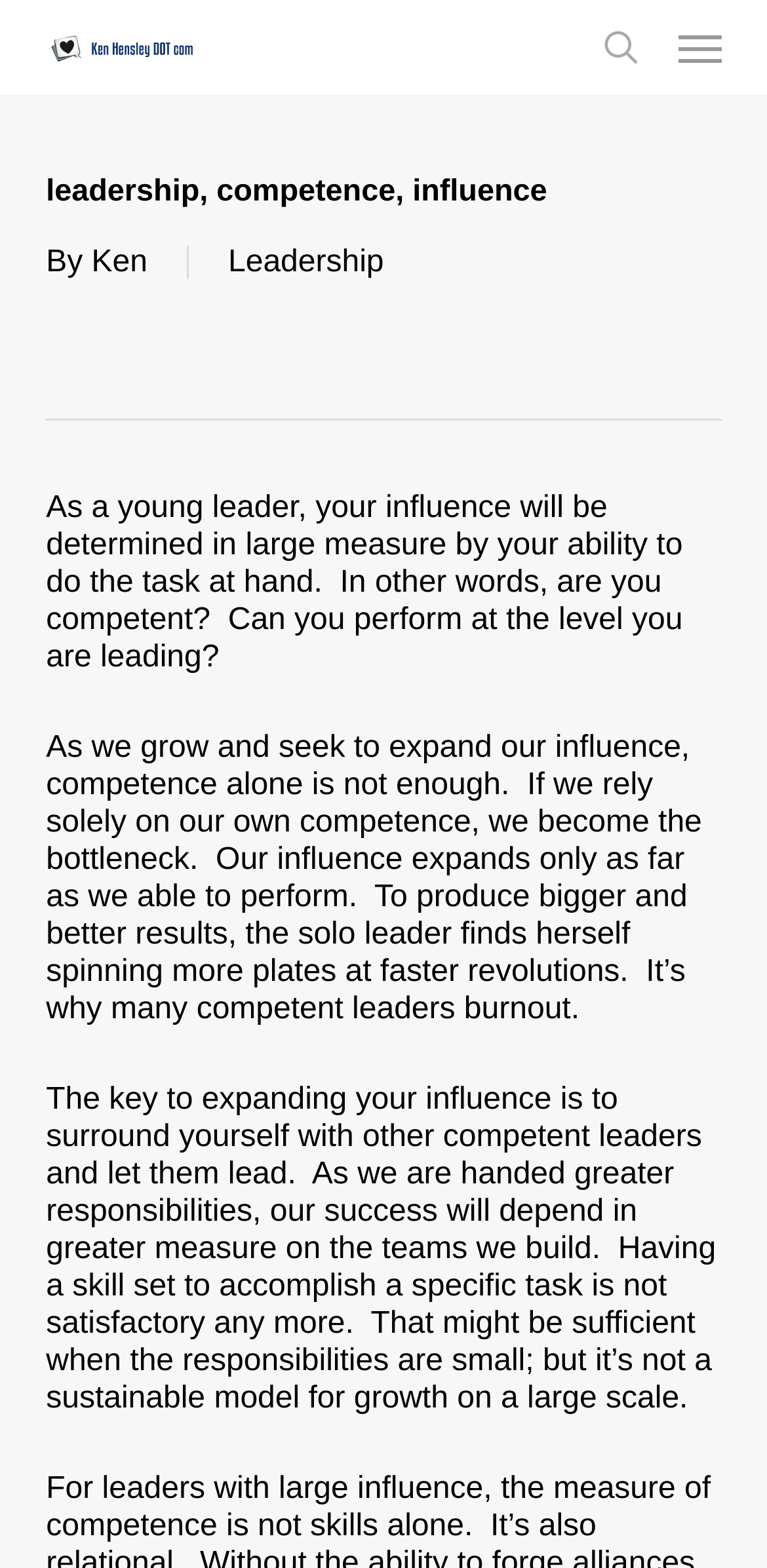Bounding box coordinates are specified in the format (top-left x, top-left y, bottom-right x, bottom-right y). All values are floating point numbers bounded between 0 and 1. Please provide the bounding box coordinate of the region this sentence describes: Leadership

[0.297, 0.156, 0.5, 0.178]